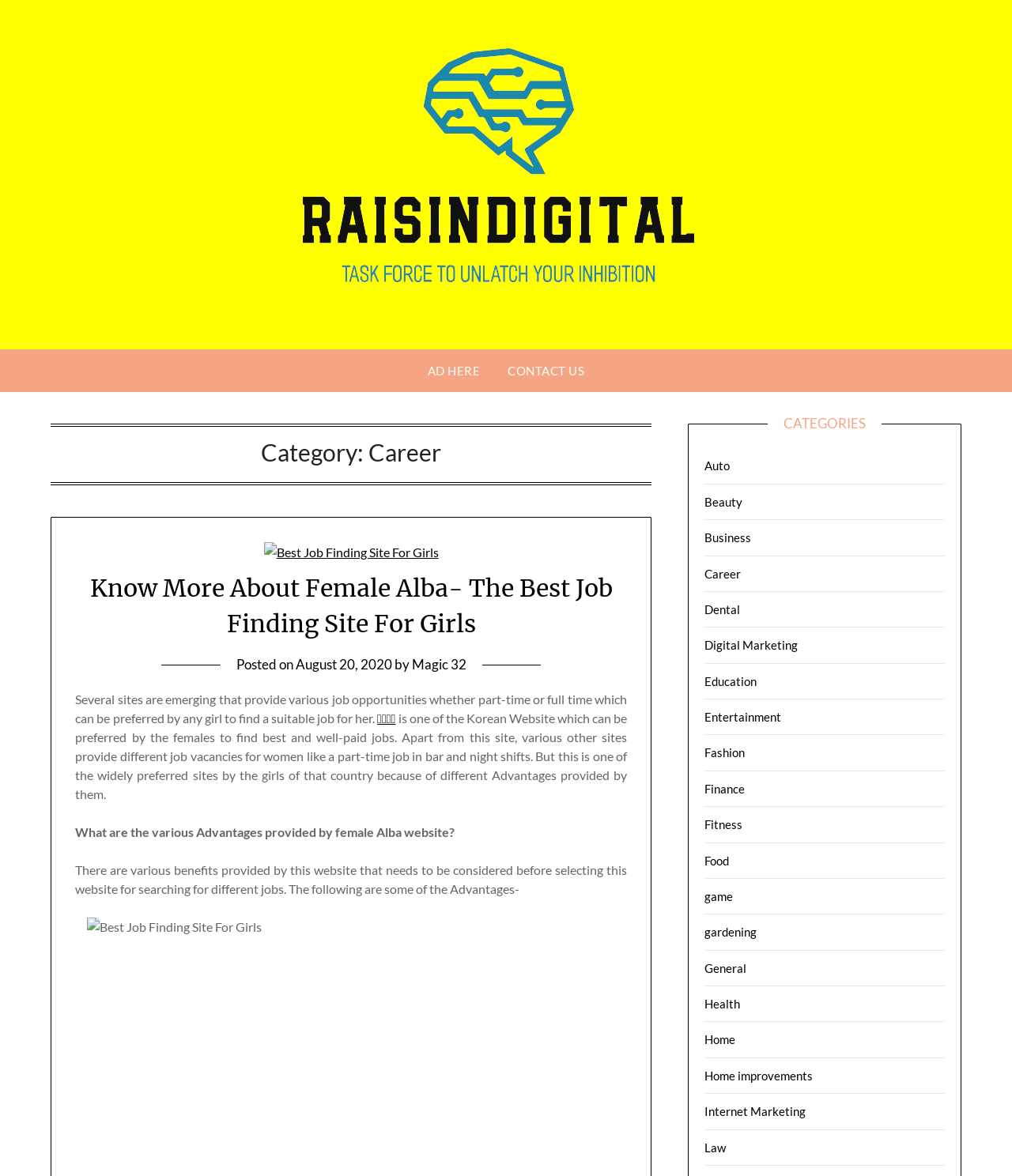Respond with a single word or short phrase to the following question: 
What is the category of the current webpage?

Career